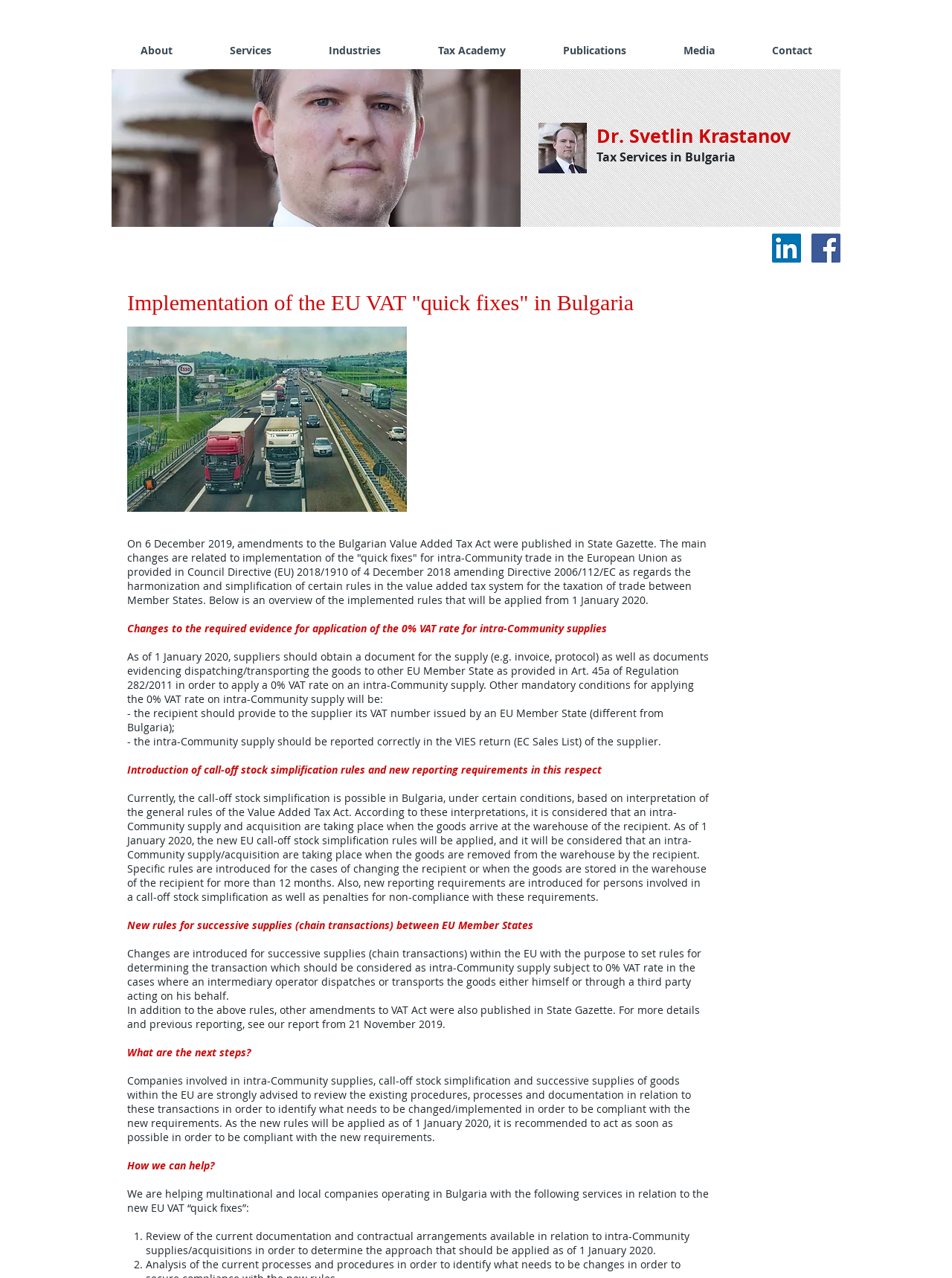Analyze and describe the webpage in a detailed narrative.

The webpage is about the implementation of EU VAT quick fixes in Bulgaria, specifically discussing the changes to the Bulgarian Value Added Tax Act. At the top, there is a navigation menu with links to various sections of the website, including "About", "Services", "Industries", "Tax Academy", "Publications", "Media", and "Contact". Below the navigation menu, there is a slideshow gallery with buttons to navigate through the slides.

On the right side of the page, there is a heading "Dr. Svetlin Krastanov" and a static text "Tax Services in Bulgaria". Below this, there is a social bar with links to LinkedIn and Facebook social icons.

The main content of the page is divided into sections, each discussing a specific aspect of the EU VAT quick fixes. The first section has a heading "Implementation of the EU VAT 'quick fixes' in Bulgaria" and an image of a highway. The text below explains the changes to the Bulgarian Value Added Tax Act, including the implementation of the "quick fixes" for intra-Community trade in the European Union.

The subsequent sections discuss specific changes, such as the required evidence for application of the 0% VAT rate for intra-Community supplies, the introduction of call-off stock simplification rules, and new rules for successive supplies (chain transactions) between EU Member States. Each section provides detailed information on the changes and their implications.

At the bottom of the page, there are sections titled "What are the next steps?" and "How we can help?", which provide guidance on what companies need to do to comply with the new requirements and how the company can assist with the implementation of the EU VAT quick fixes.